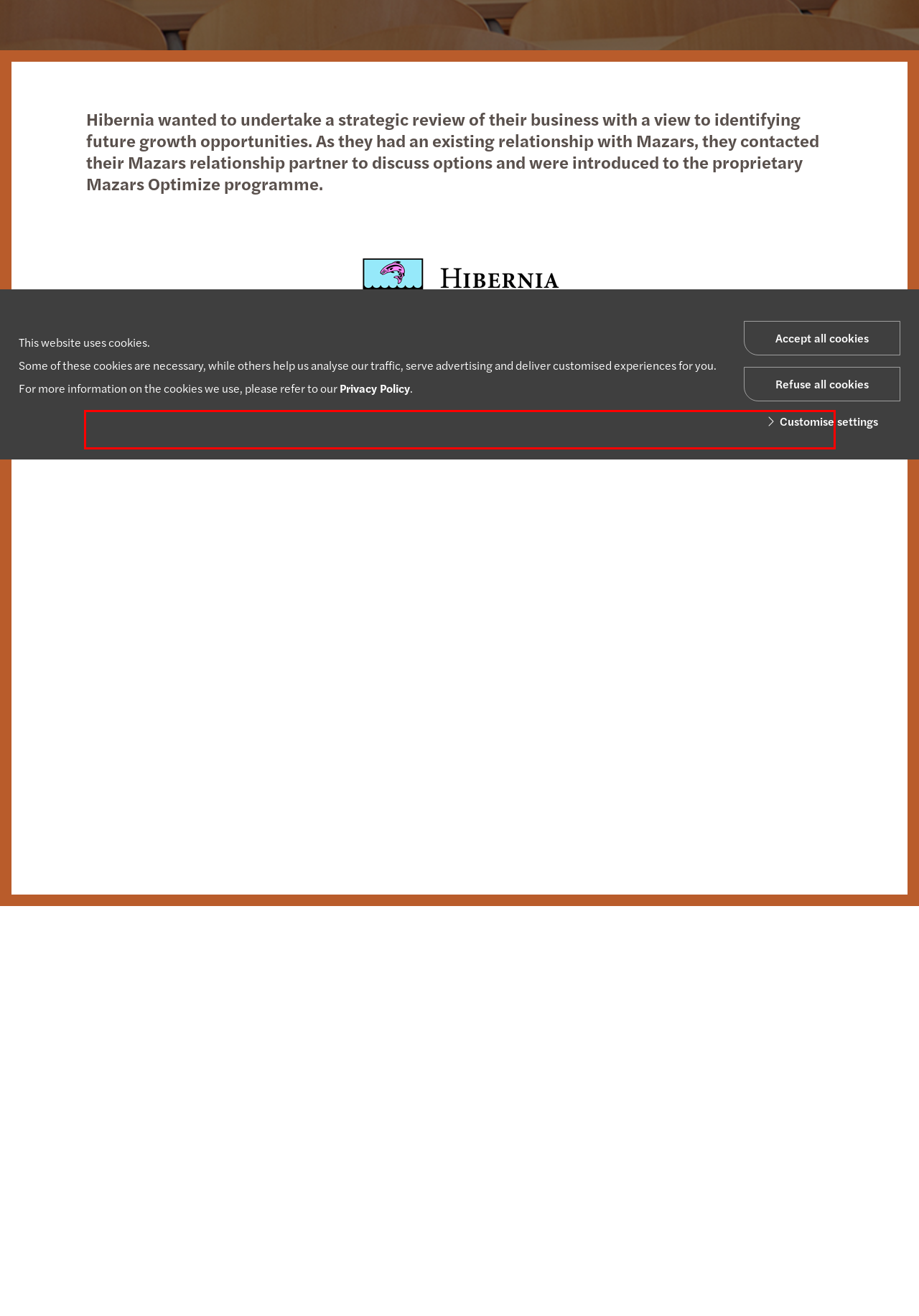Look at the screenshot of the webpage, locate the red rectangle bounding box, and generate the text content that it contains.

“At the time we were unaware of the Optimize programme that Mazars deployed to assist with this sort of process, and we certainly found it very beneficial from our perspective in terms of helping us to focus on a critical review of our business.